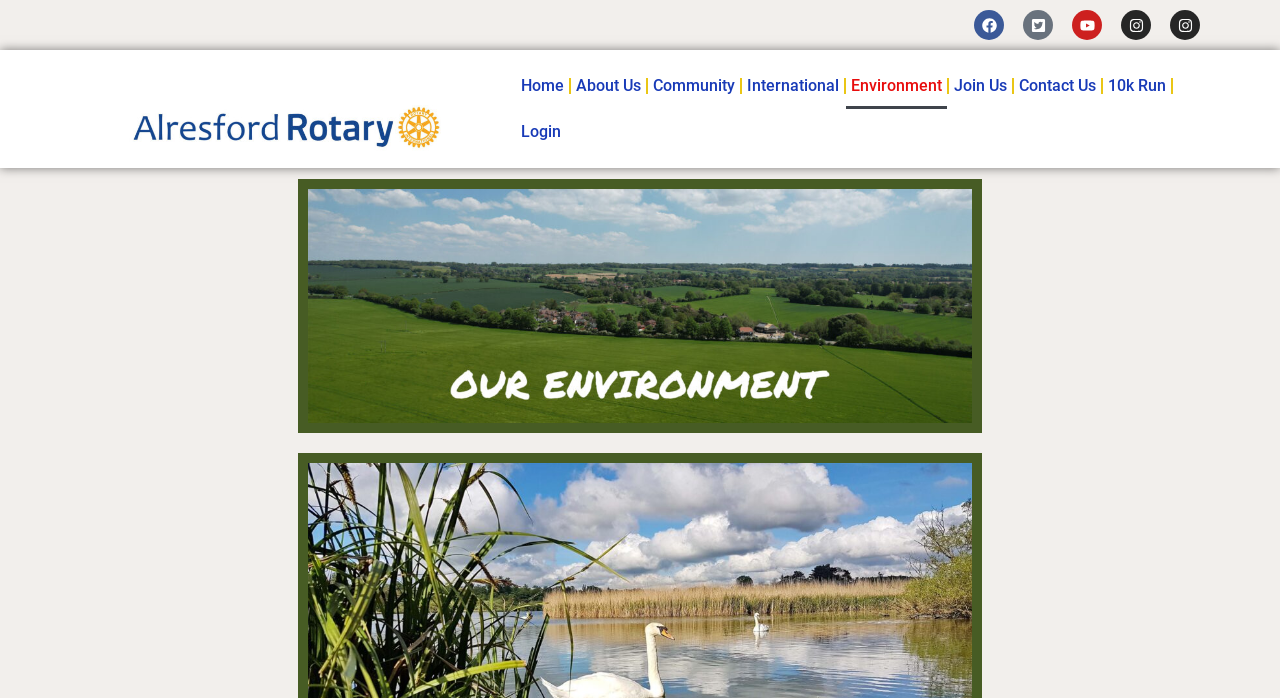Determine the bounding box coordinates for the area you should click to complete the following instruction: "Go to Home page".

[0.403, 0.09, 0.444, 0.156]